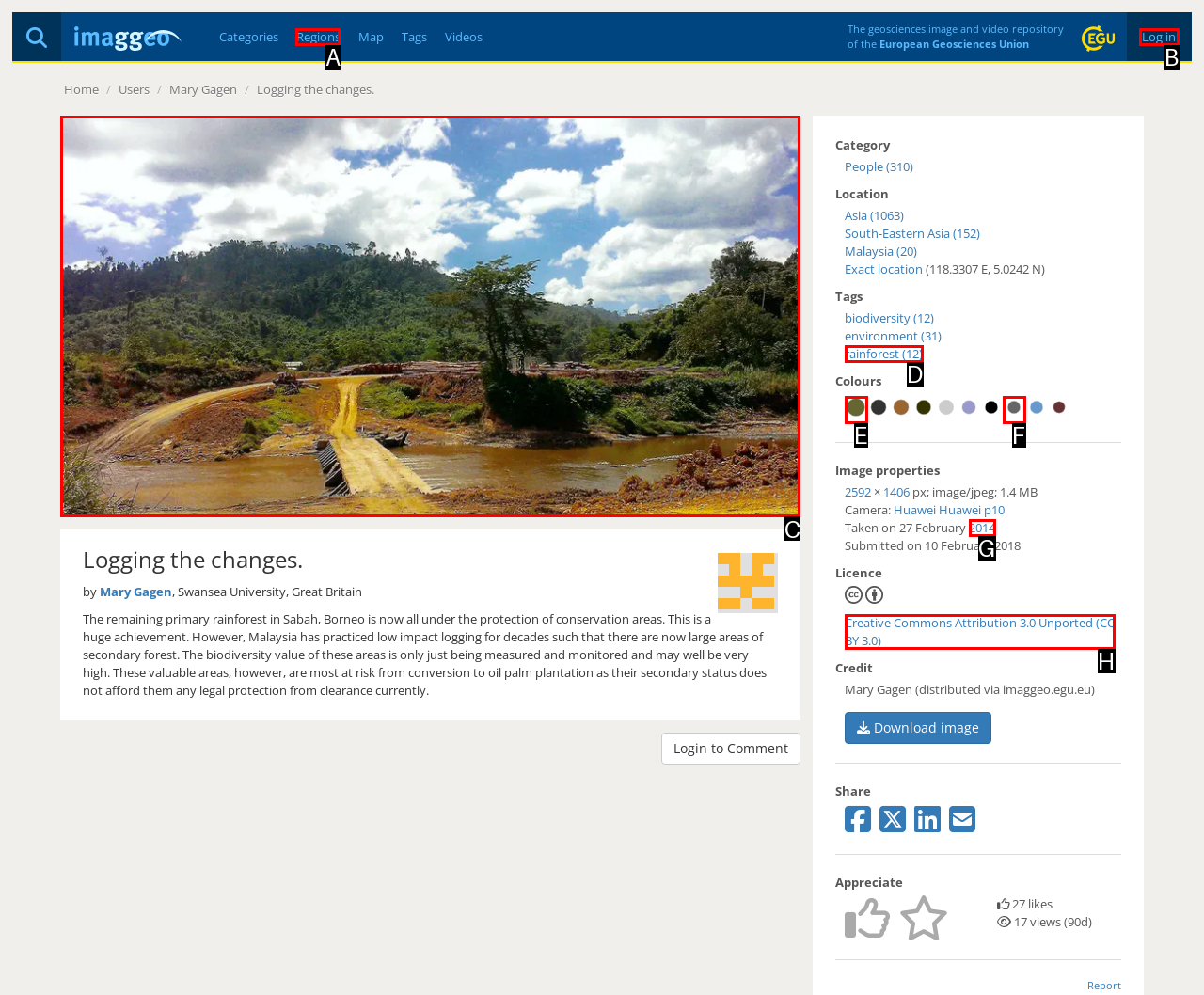Using the description: Deutsch
Identify the letter of the corresponding UI element from the choices available.

None